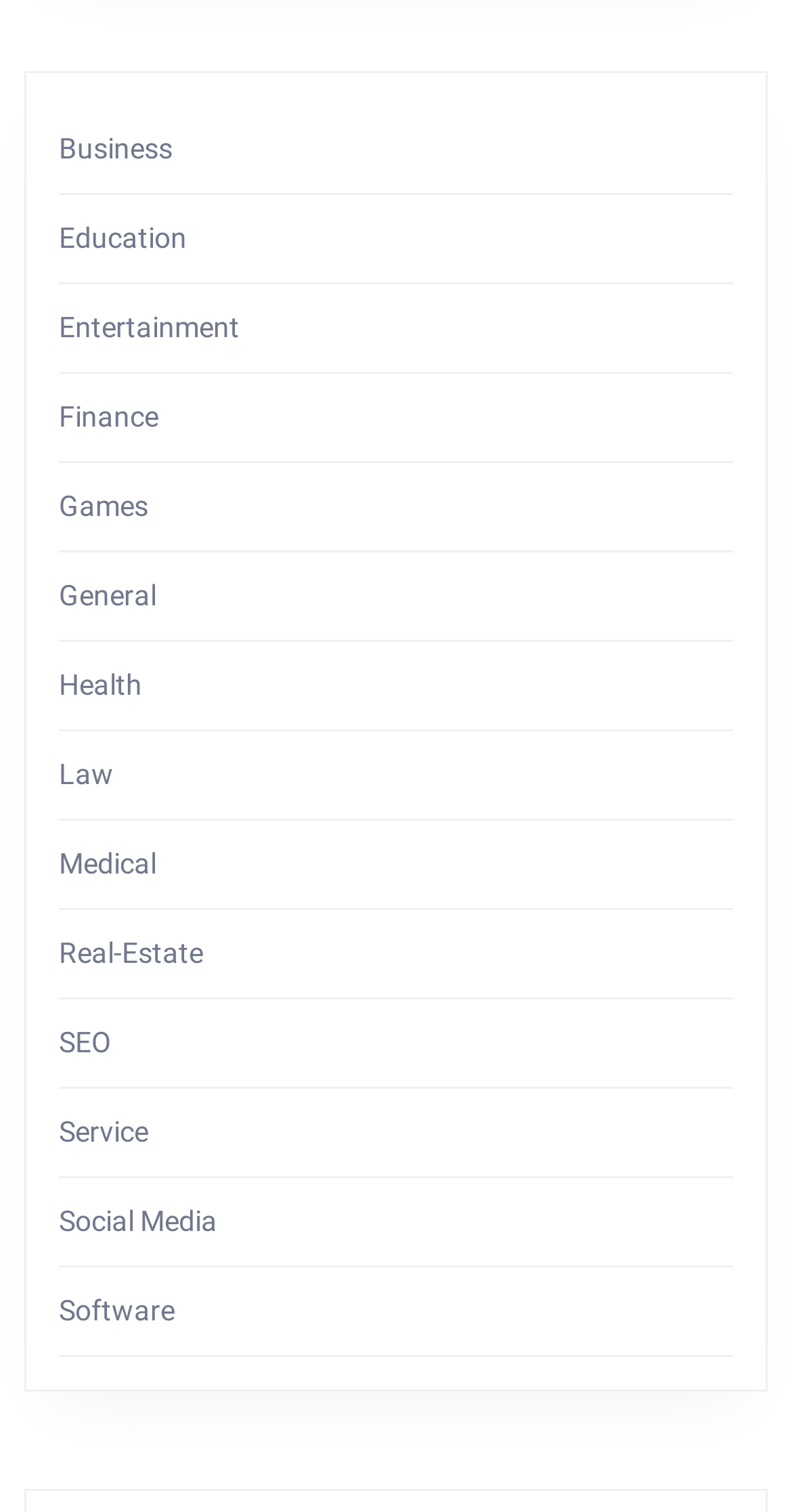Answer the question with a brief word or phrase:
What is the last category in the list?

Software